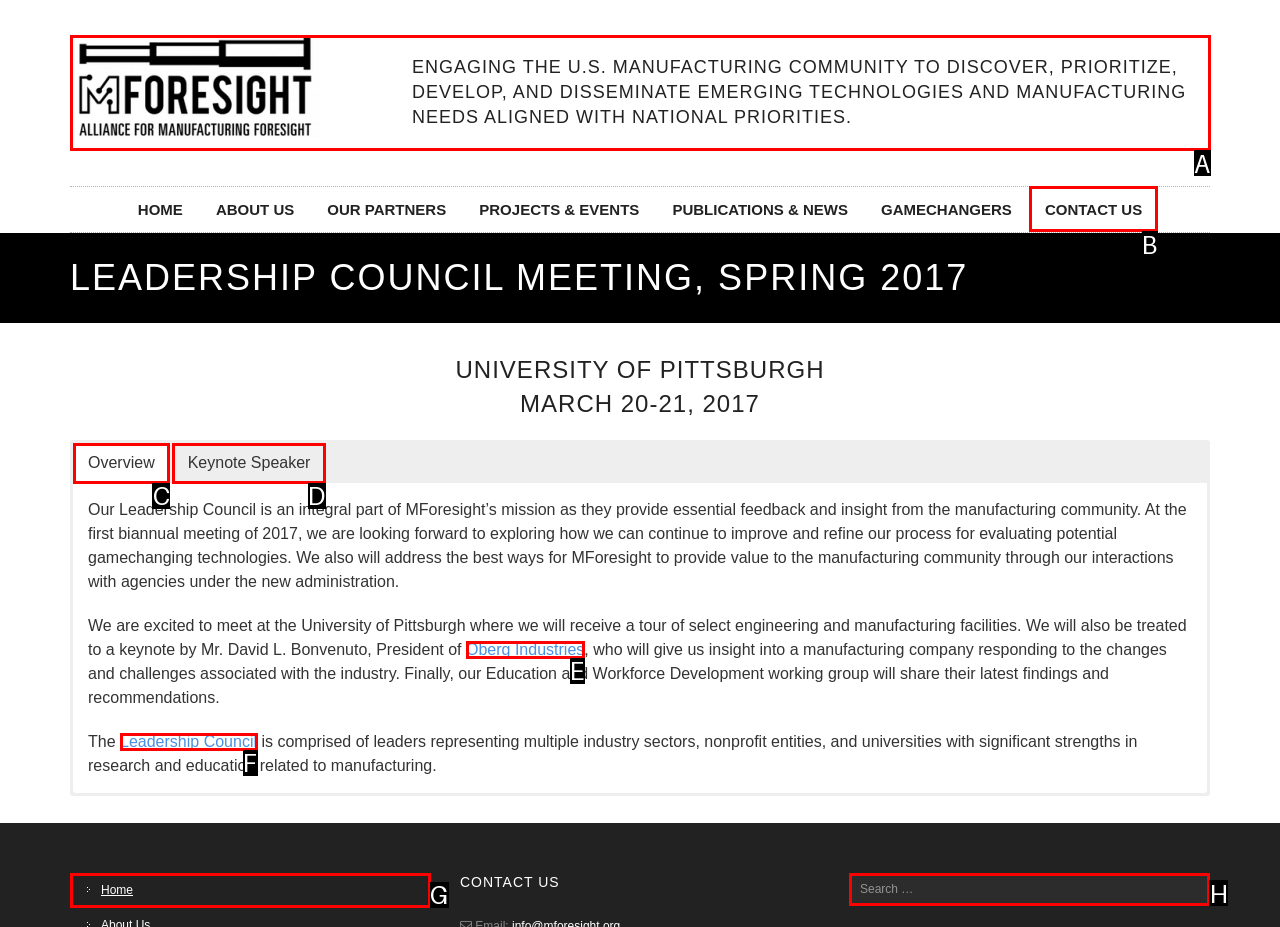Determine the correct UI element to click for this instruction: Search for something. Respond with the letter of the chosen element.

H